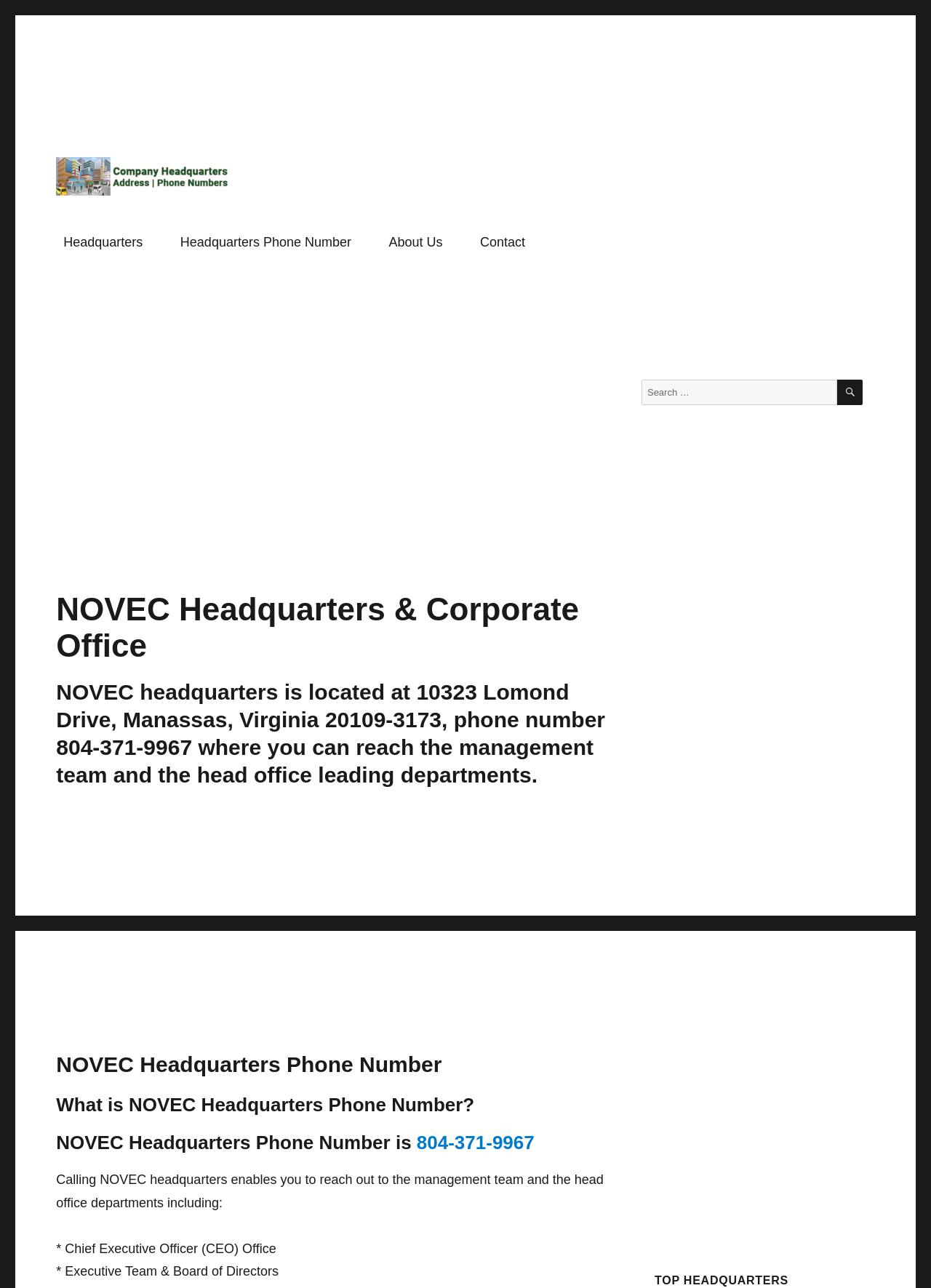Can you look at the image and give a comprehensive answer to the question:
What is the phone number of NOVEC headquarters?

The phone number of NOVEC headquarters can be found in the heading that describes the location of NOVEC headquarters, which is 'NOVEC headquarters is located at 10323 Lomond Drive, Manassas, Virginia 20109-3173, phone number 804-371-9967 where you can reach the management team and the head office leading departments.'